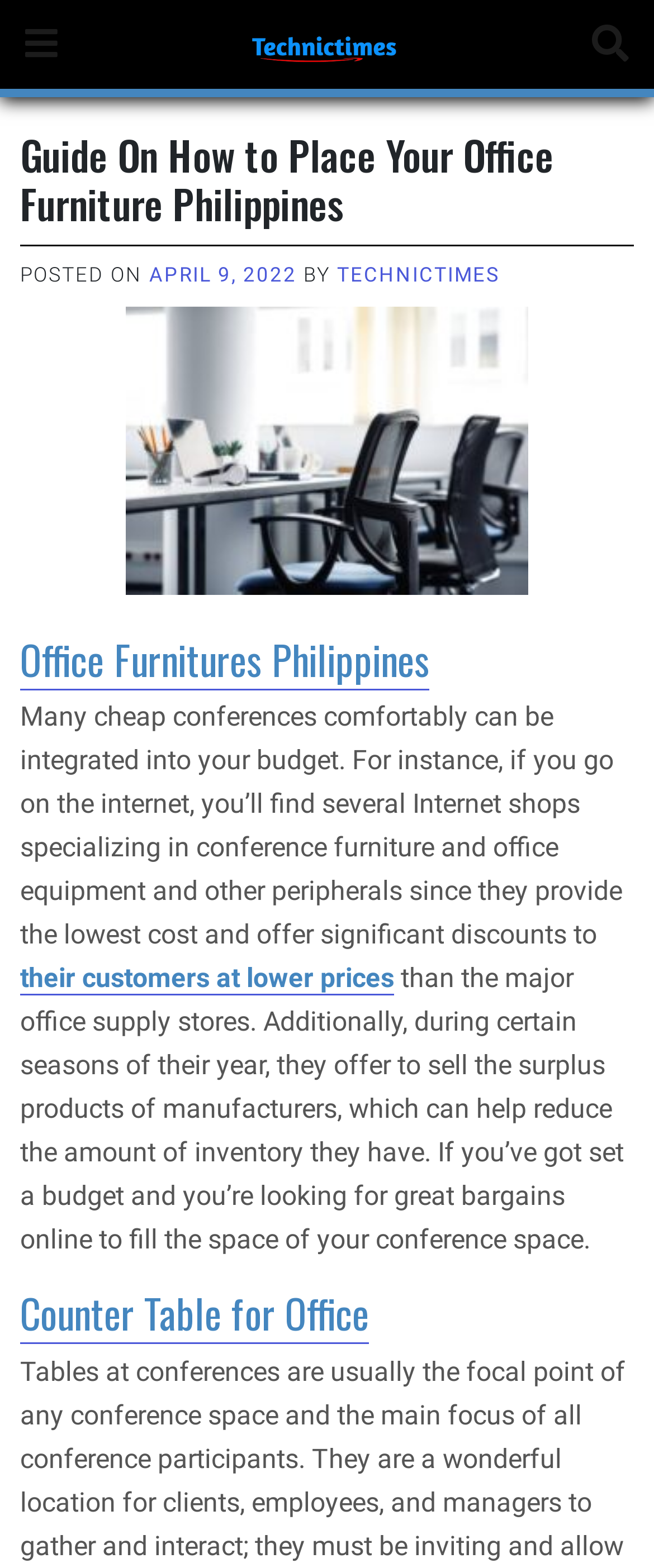Bounding box coordinates are to be given in the format (top-left x, top-left y, bottom-right x, bottom-right y). All values must be floating point numbers between 0 and 1. Provide the bounding box coordinate for the UI element described as: Office Furnitures Philippines

[0.031, 0.4, 0.656, 0.44]